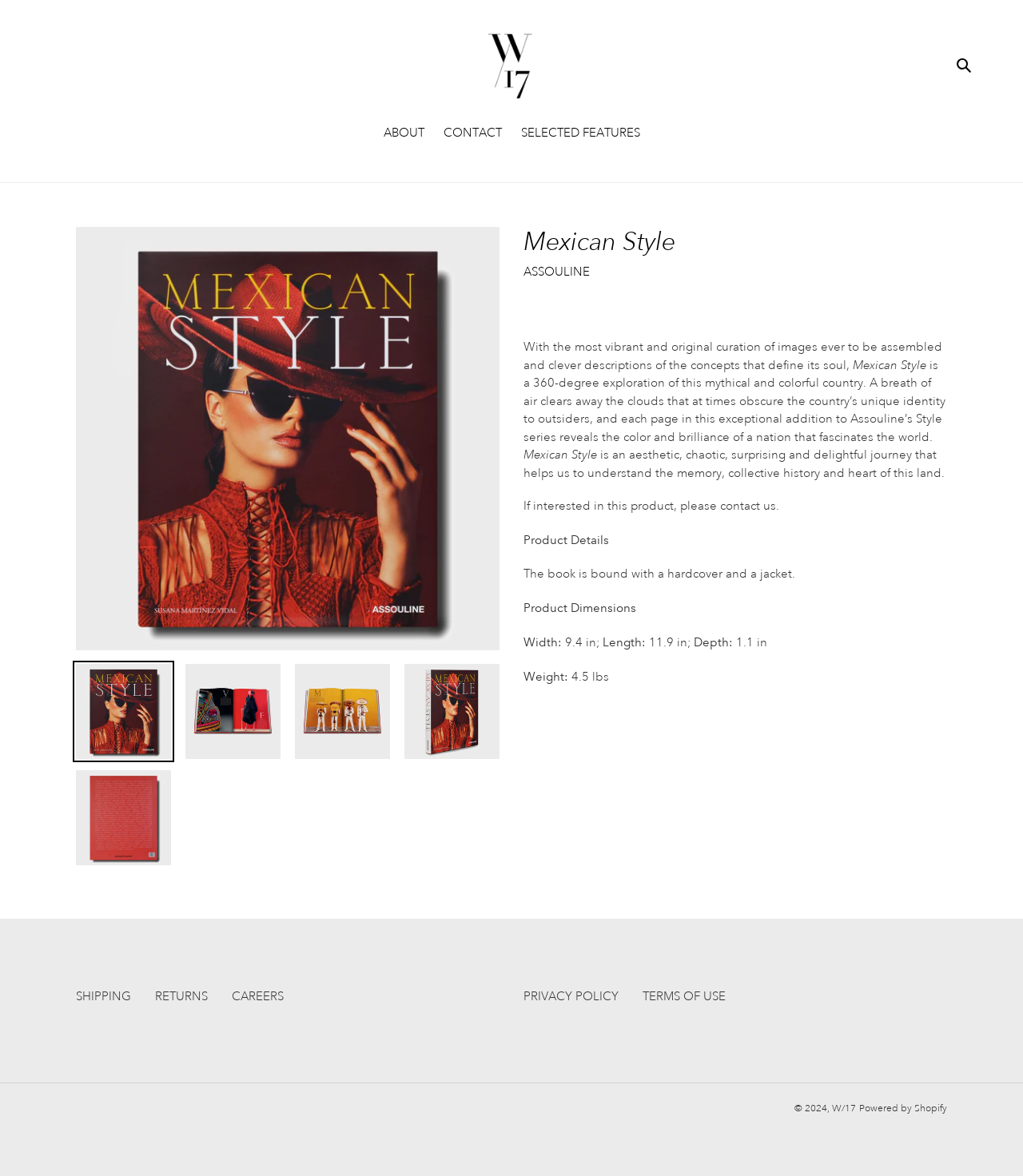What is the publisher of the book?
Answer the question with detailed information derived from the image.

The publisher of the book can be found in the link element with the text 'ASSOULINE'.